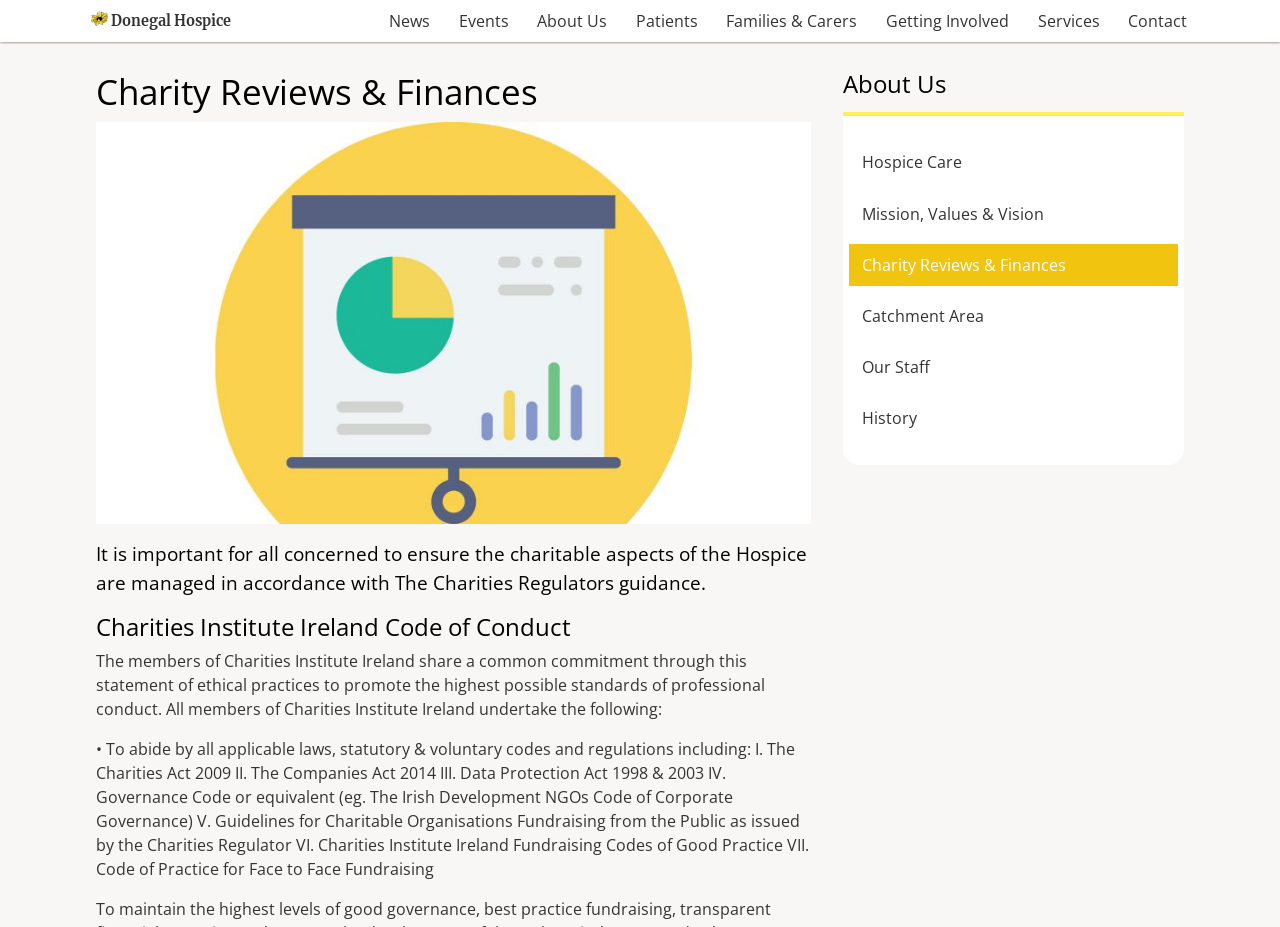Find the headline of the webpage and generate its text content.

Charity Reviews & Finances